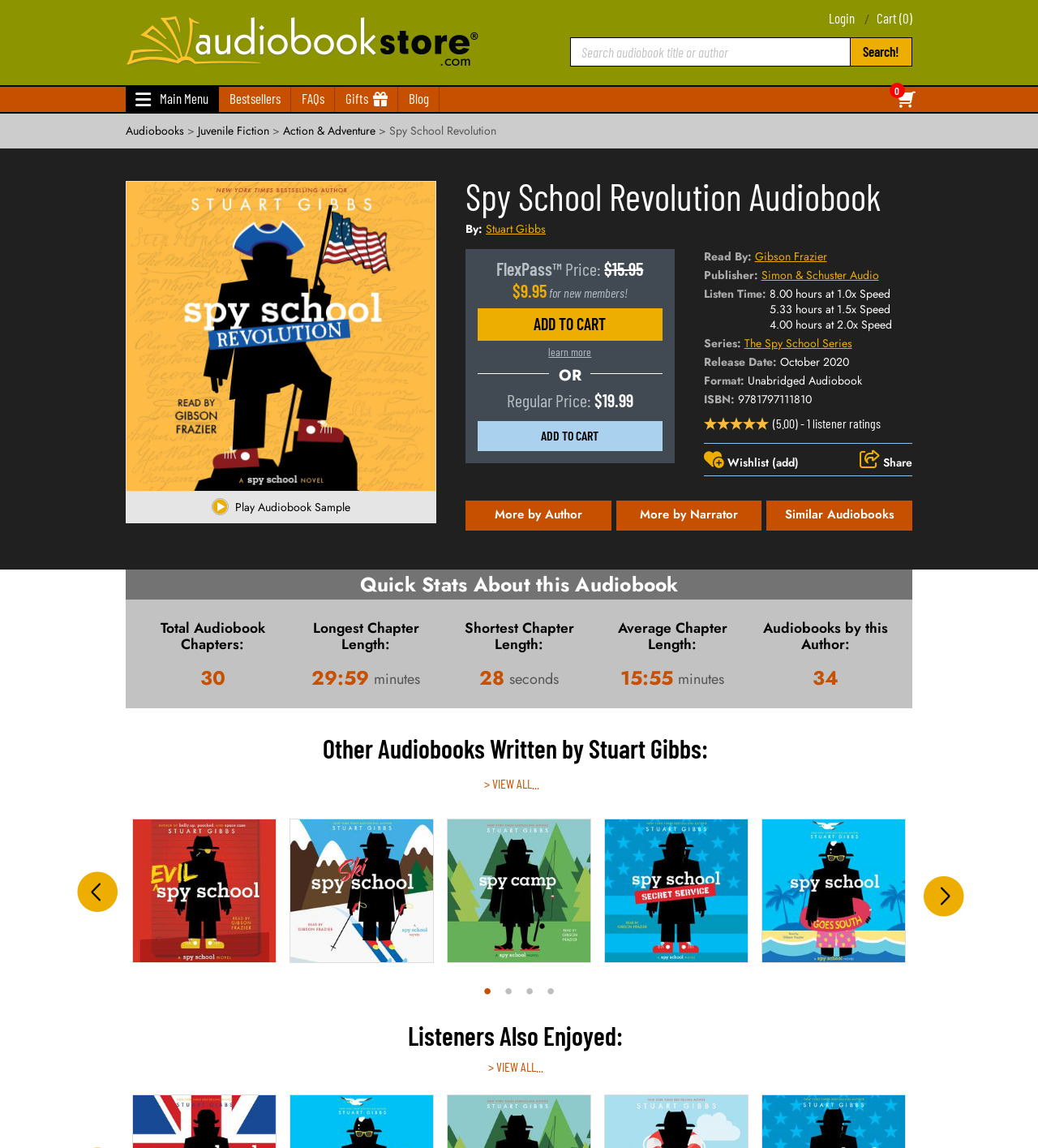Could you highlight the region that needs to be clicked to execute the instruction: "View more audiobooks by the author"?

[0.449, 0.436, 0.589, 0.462]